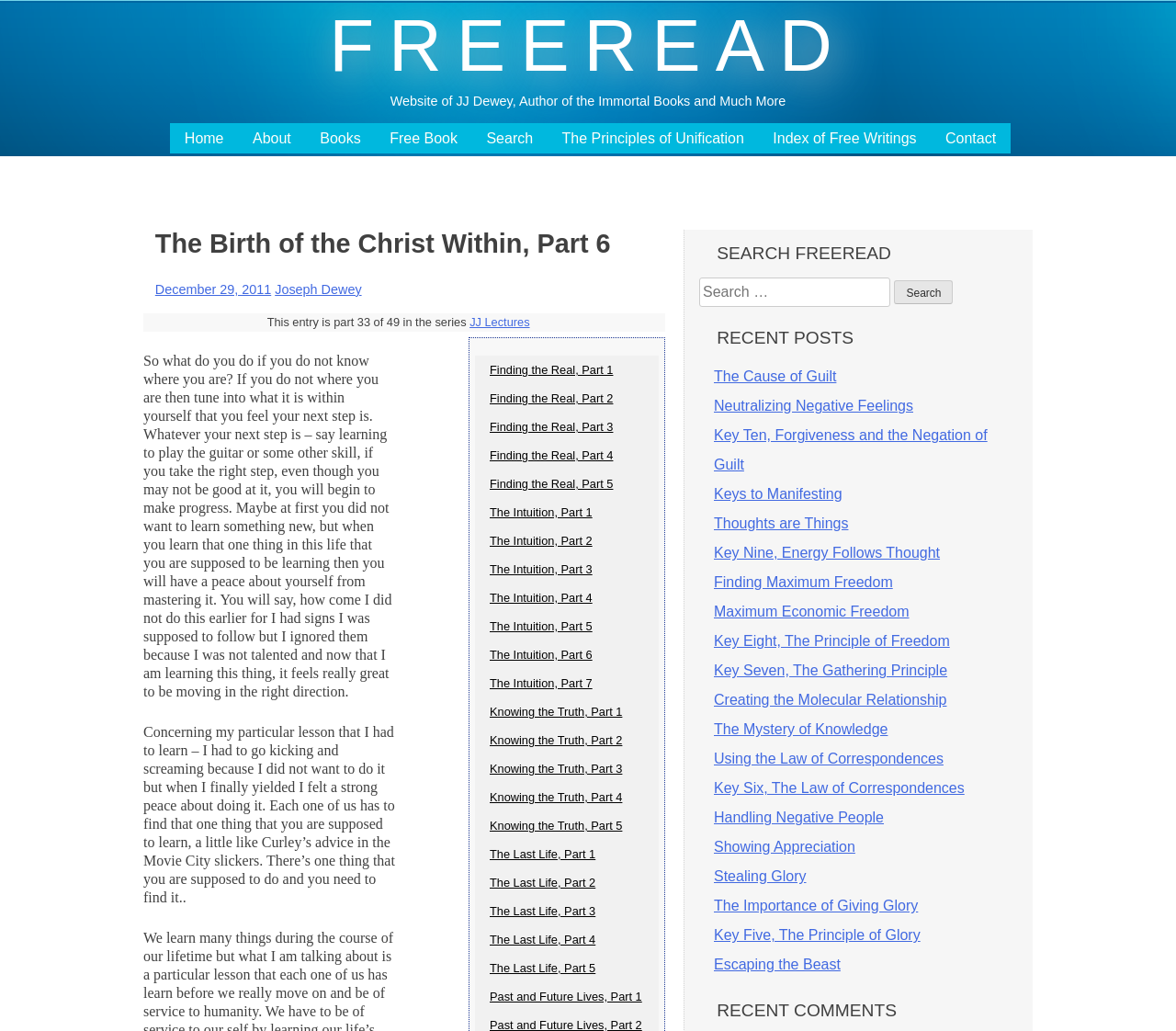What is the main content of the webpage?
Look at the screenshot and respond with one word or a short phrase.

An article about spiritual growth